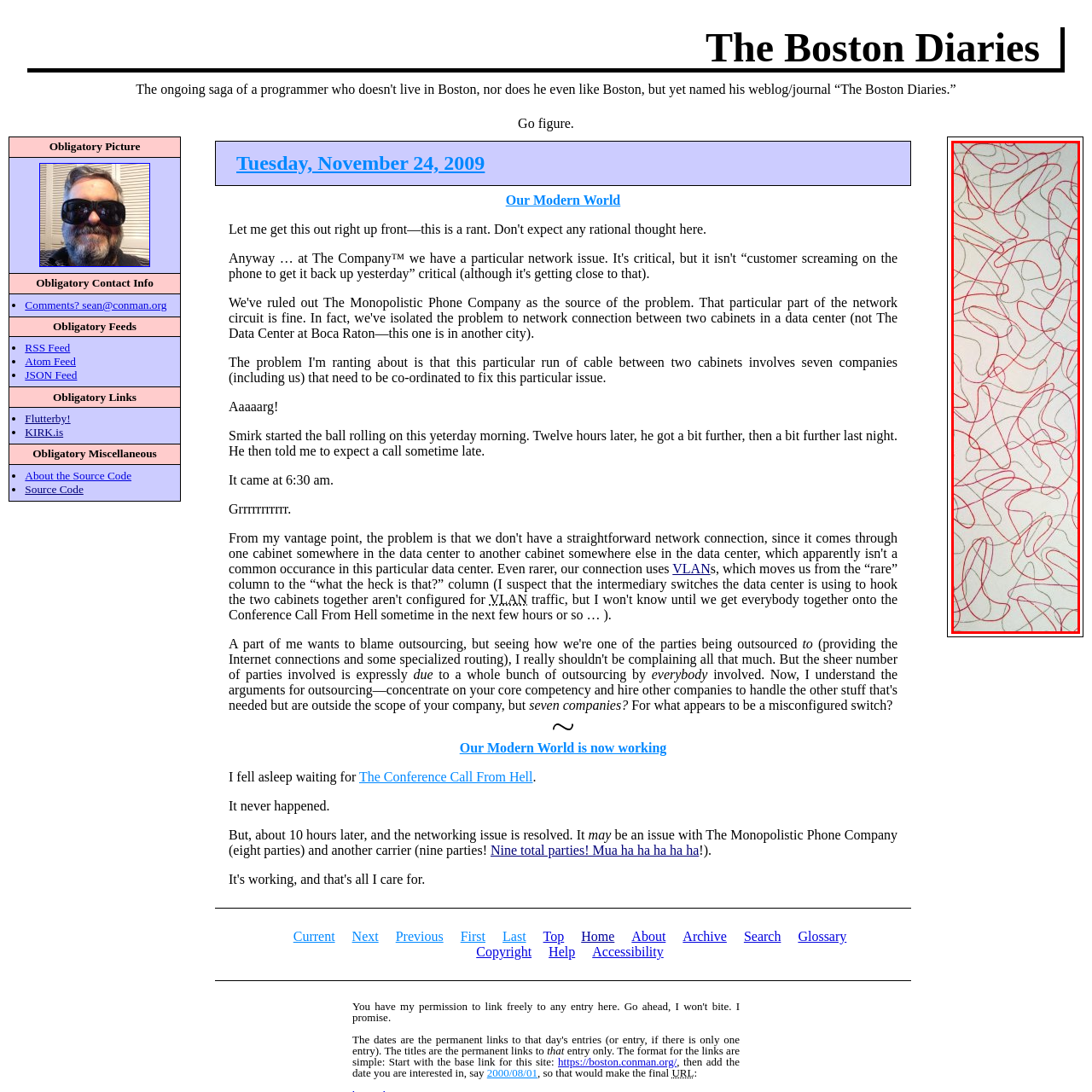Provide an in-depth caption for the image inside the red boundary.

The image features a vibrant and intricate pattern composed of swirling lines in shades of red set against a light background. The design exhibits a chaotic yet harmonious interplay of flowing curves, appearing almost like a dynamic dance across the canvas. This abstract representation captures movement and energy, inviting the viewer to explore the interconnectedness of the lines. It serves as a visual metaphor for the complexities of communication and connection in modern life, fitting in with the themes discussed in the surrounding text. The image is titled "Obligatory Picture," suggesting its role as a lighthearted addition to the narrative, perhaps reflecting the author's playful approach to serious topics.